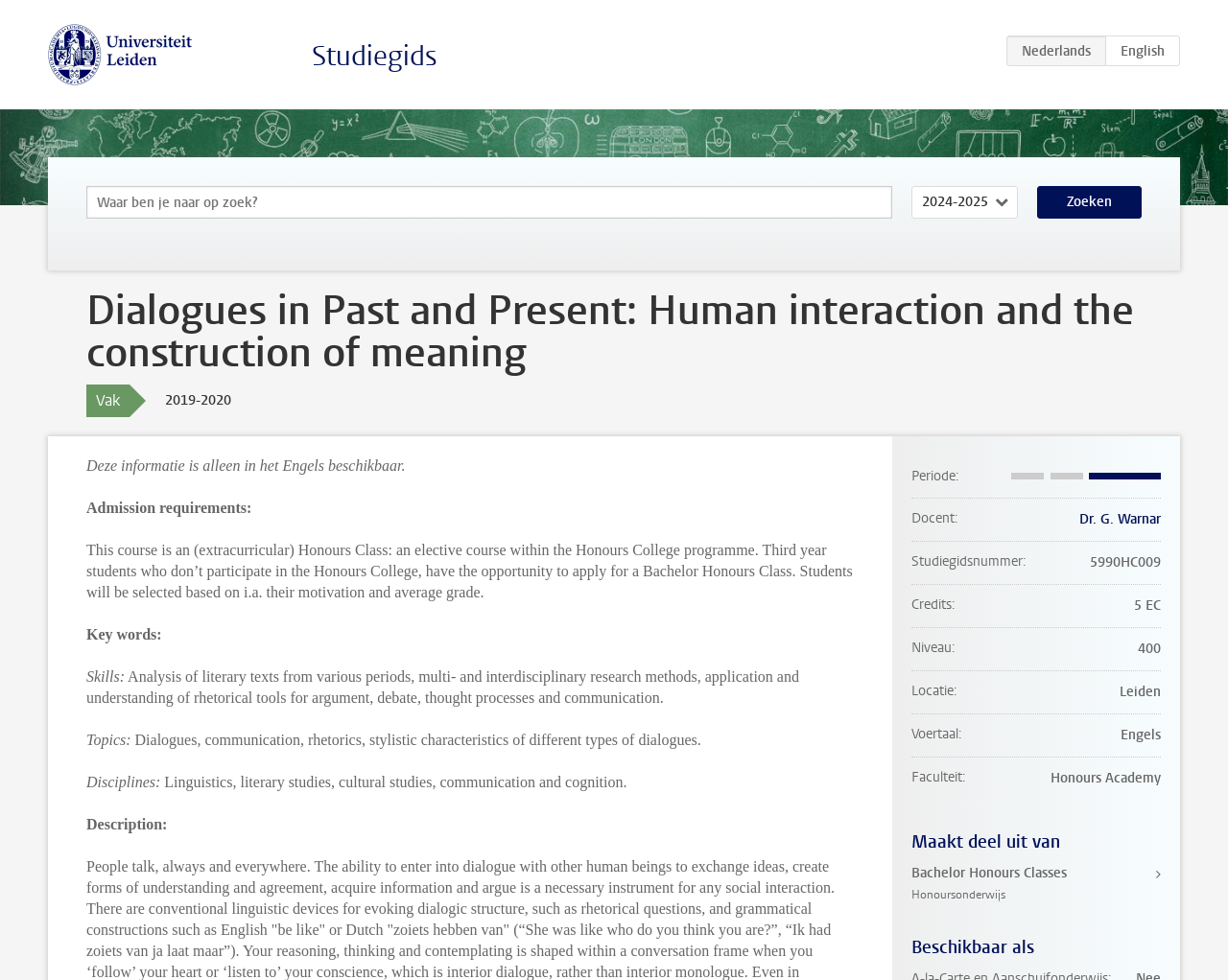What is the name of the course?
Can you offer a detailed and complete answer to this question?

I found the answer by looking at the heading element that says 'Dialogues in Past and Present: Human interaction and the construction of meaning' and extracting the course name from it.